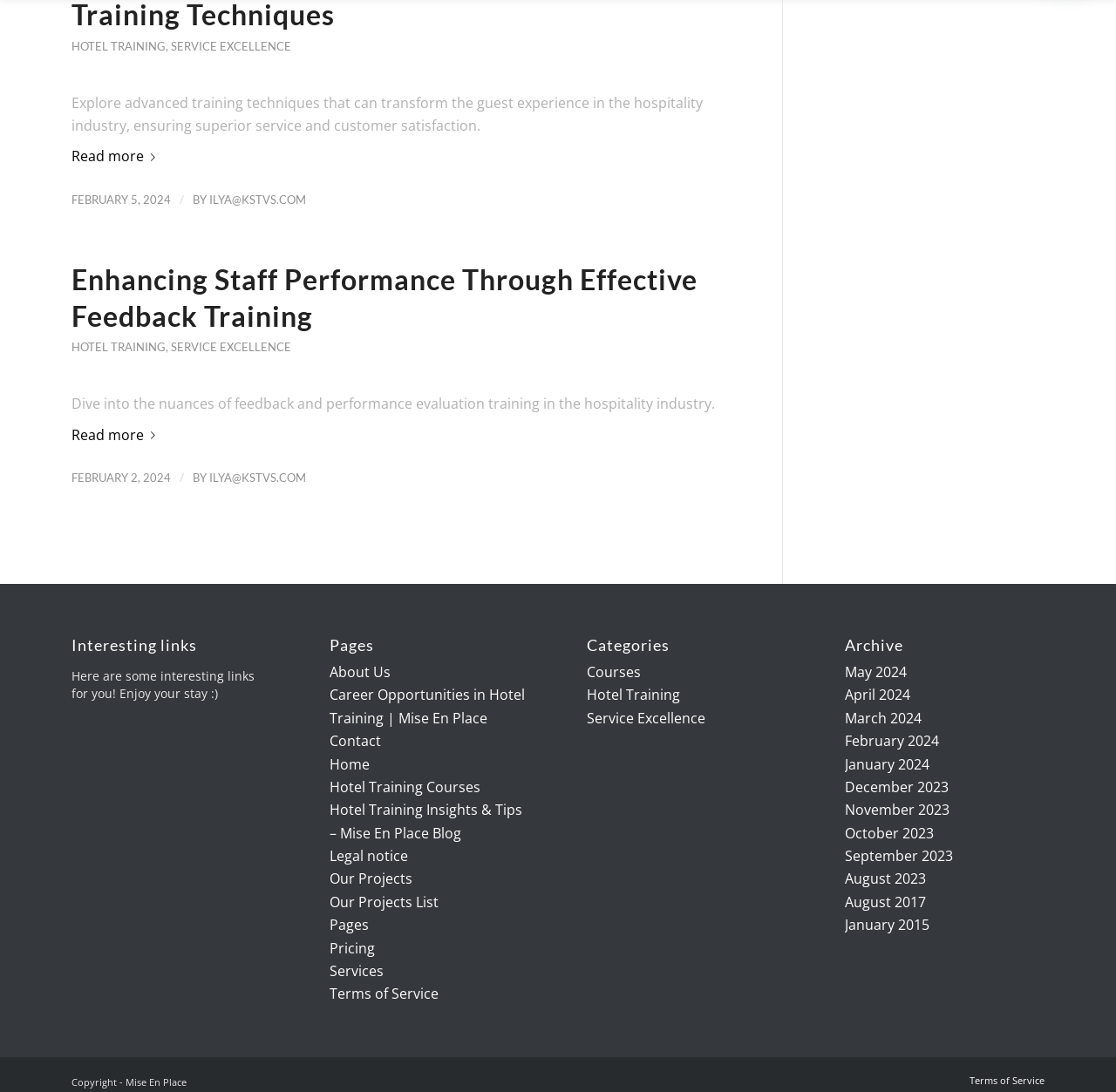Pinpoint the bounding box coordinates of the element that must be clicked to accomplish the following instruction: "Visit the About Us page". The coordinates should be in the format of four float numbers between 0 and 1, i.e., [left, top, right, bottom].

[0.295, 0.606, 0.35, 0.624]